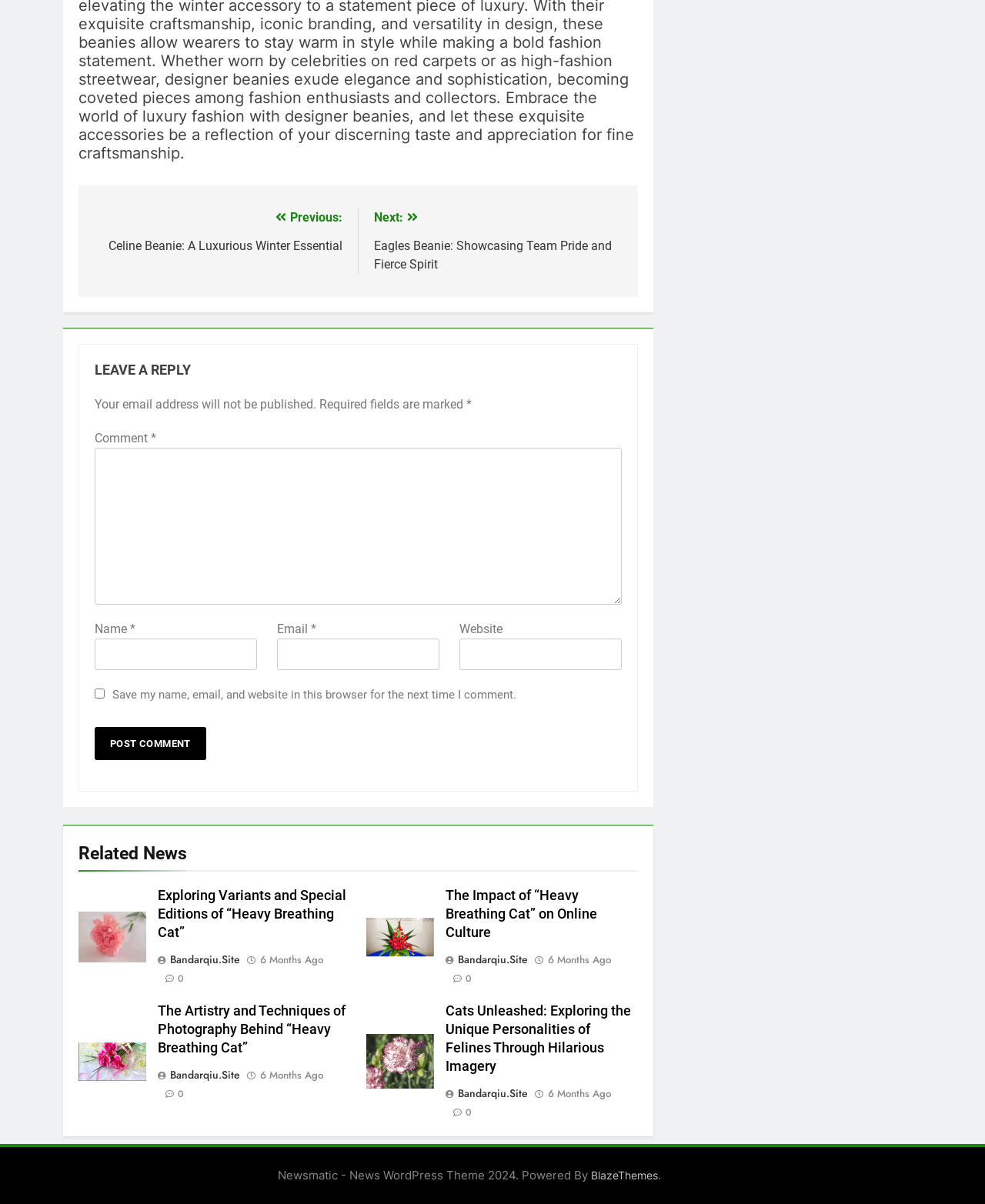Given the element description: "name="submit" value="Post Comment"", predict the bounding box coordinates of the UI element it refers to, using four float numbers between 0 and 1, i.e., [left, top, right, bottom].

[0.096, 0.604, 0.209, 0.631]